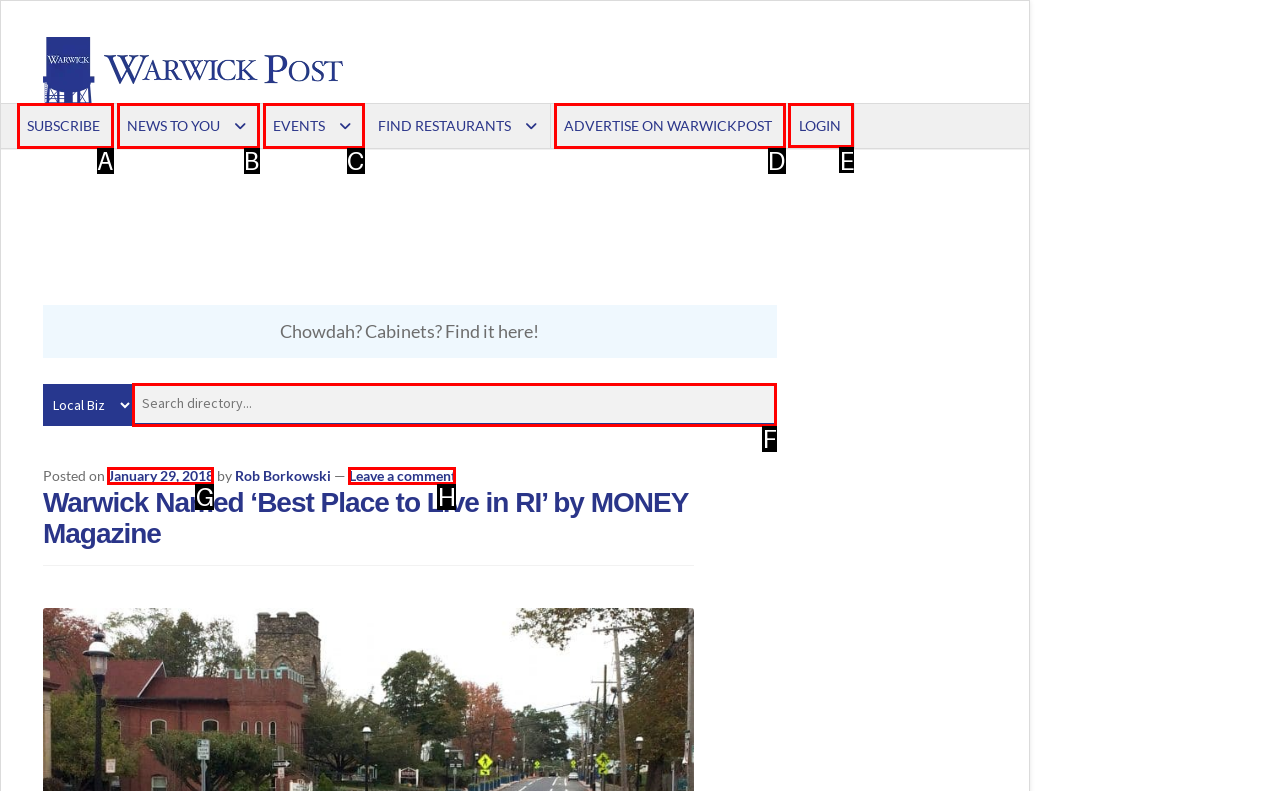Choose the UI element you need to click to carry out the task: Enter your name in the 'Name' field.
Respond with the corresponding option's letter.

None